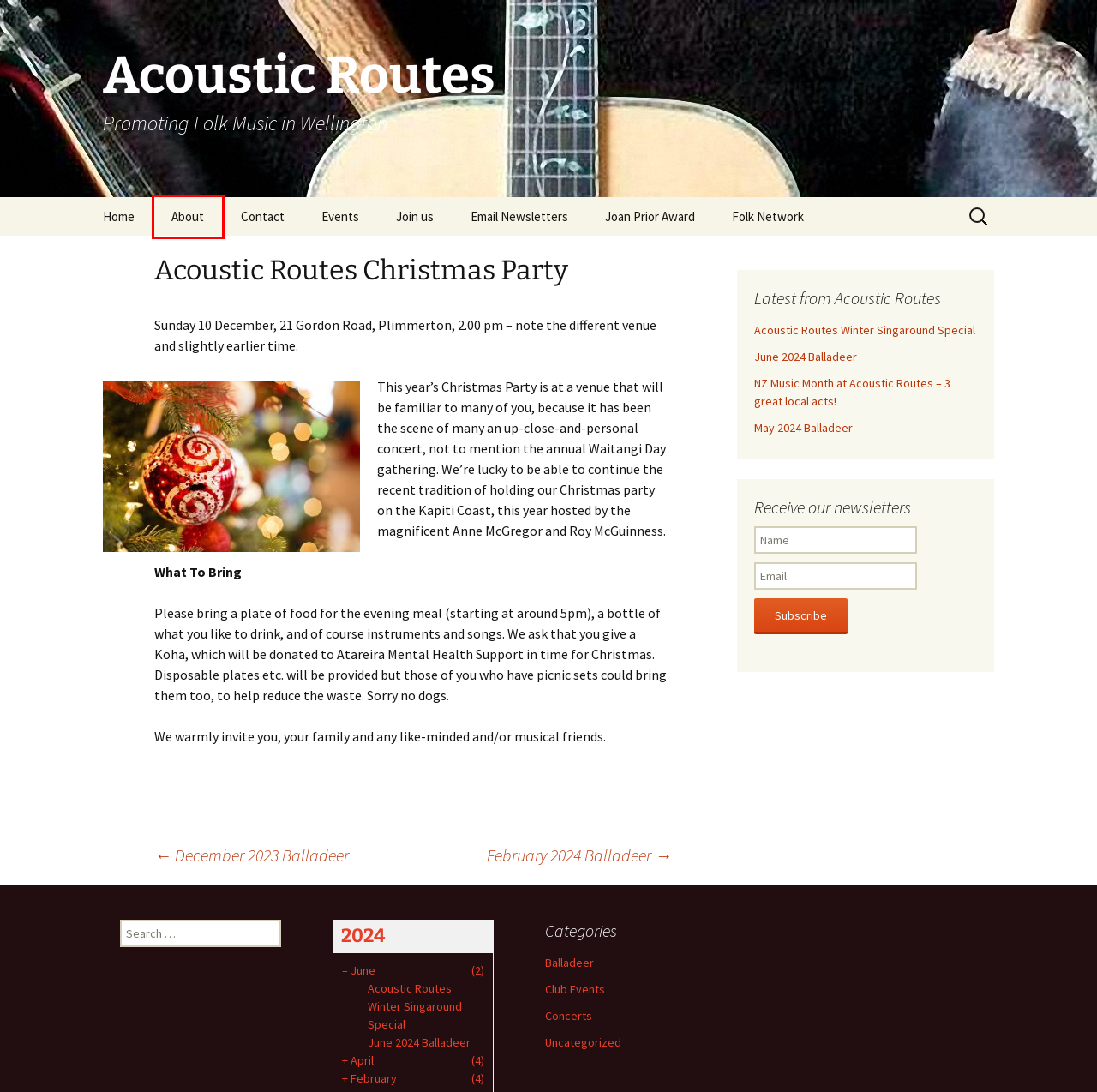You have a screenshot showing a webpage with a red bounding box highlighting an element. Choose the webpage description that best fits the new webpage after clicking the highlighted element. The descriptions are:
A. Acoustic Routes - Promoting Folk Music in Wellington
B. About - Acoustic Routes
C. May 2024 Balladeer - Acoustic Routes
D. Joan Prior Award - Acoustic Routes
E. Club Events - Acoustic Routes
F. Acoustic Routes Winter Singaround Special - Acoustic Routes
G. NZ Music Month at Acoustic Routes – 3 great local acts! - Acoustic Routes
H. December 2023 Balladeer - Acoustic Routes

B